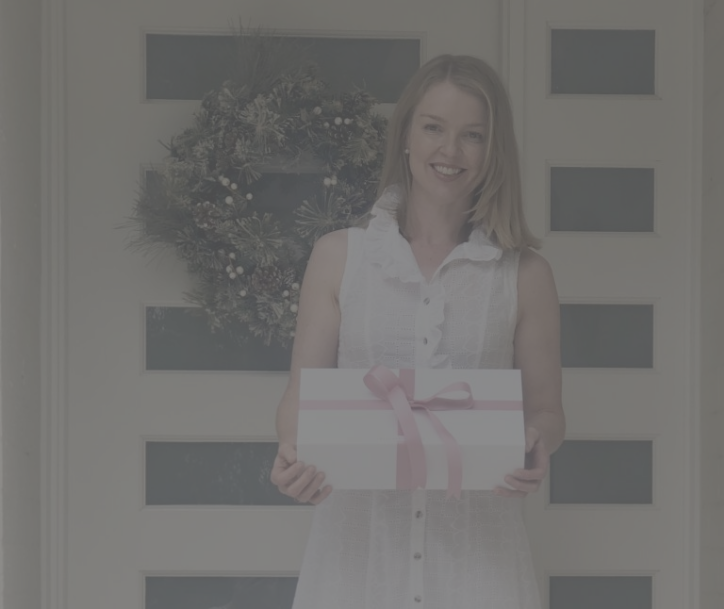Provide a one-word or brief phrase answer to the question:
What is the occasion depicted in the scene?

a celebration